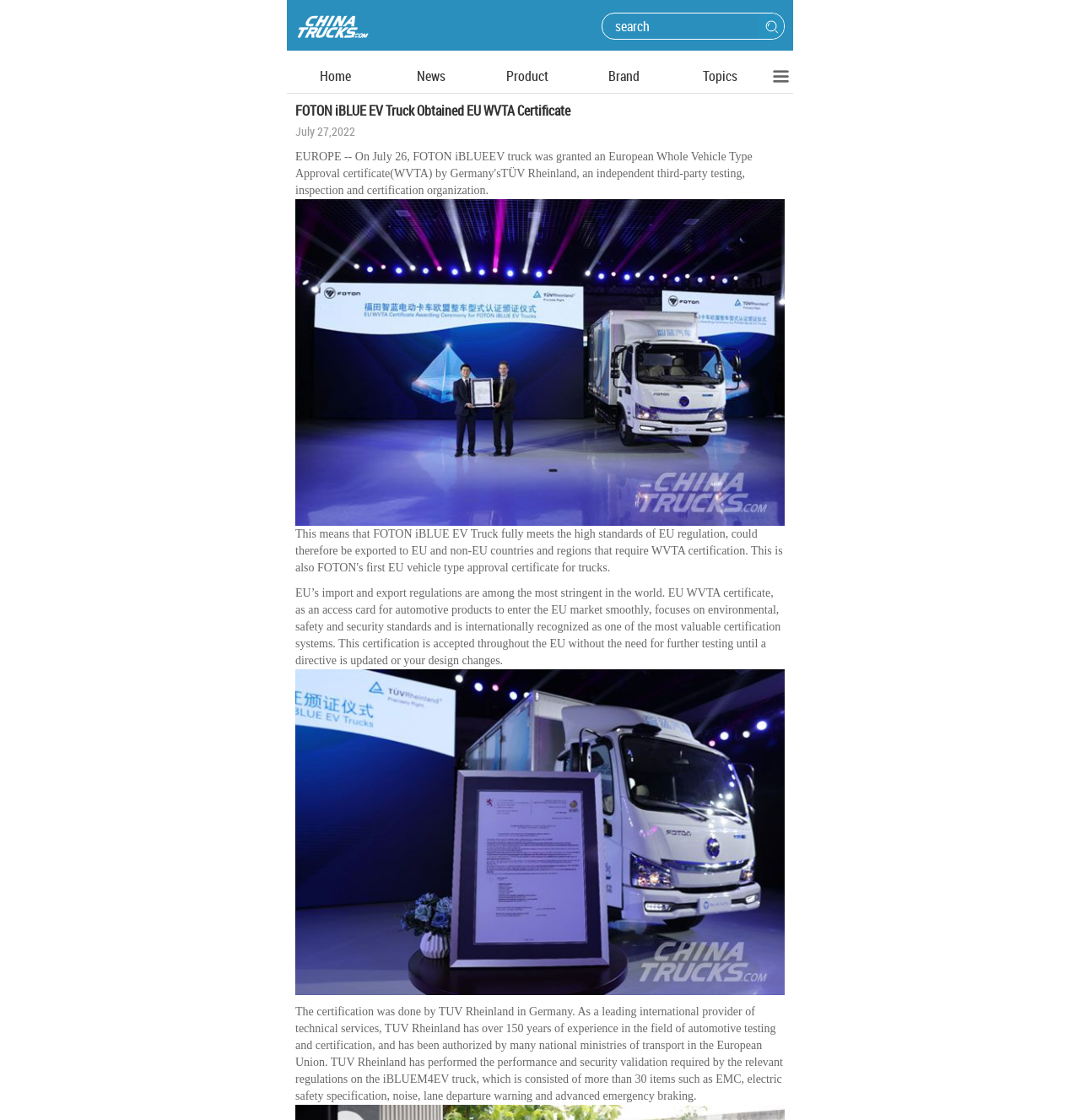Generate a comprehensive caption for the webpage you are viewing.

The webpage appears to be a news article about FOTON iBLUE EV Truck obtaining an EU WVTA certificate. At the top left, there is a link and an image, likely a logo or a thumbnail, positioned closely together. Below them, there is a search textbox and a button to its right. 

A navigation menu is located above the main content, consisting of five links: "Home", "News", "Product", "Brand", and "Topics", arranged from left to right. 

The main content starts with a heading that announces the news about FOTON iBLUE EV Truck obtaining the EU WVTA certificate. Below the heading, there are two blocks of text. The first block explains the significance of the EU WVTA certificate, describing it as an access card for automotive products to enter the EU market smoothly, focusing on environmental, safety, and security standards. The second block provides more details about the certification process, mentioning that it was done by TUV Rheinland in Germany and involved performance and security validation of the iBLUEM4EV truck.